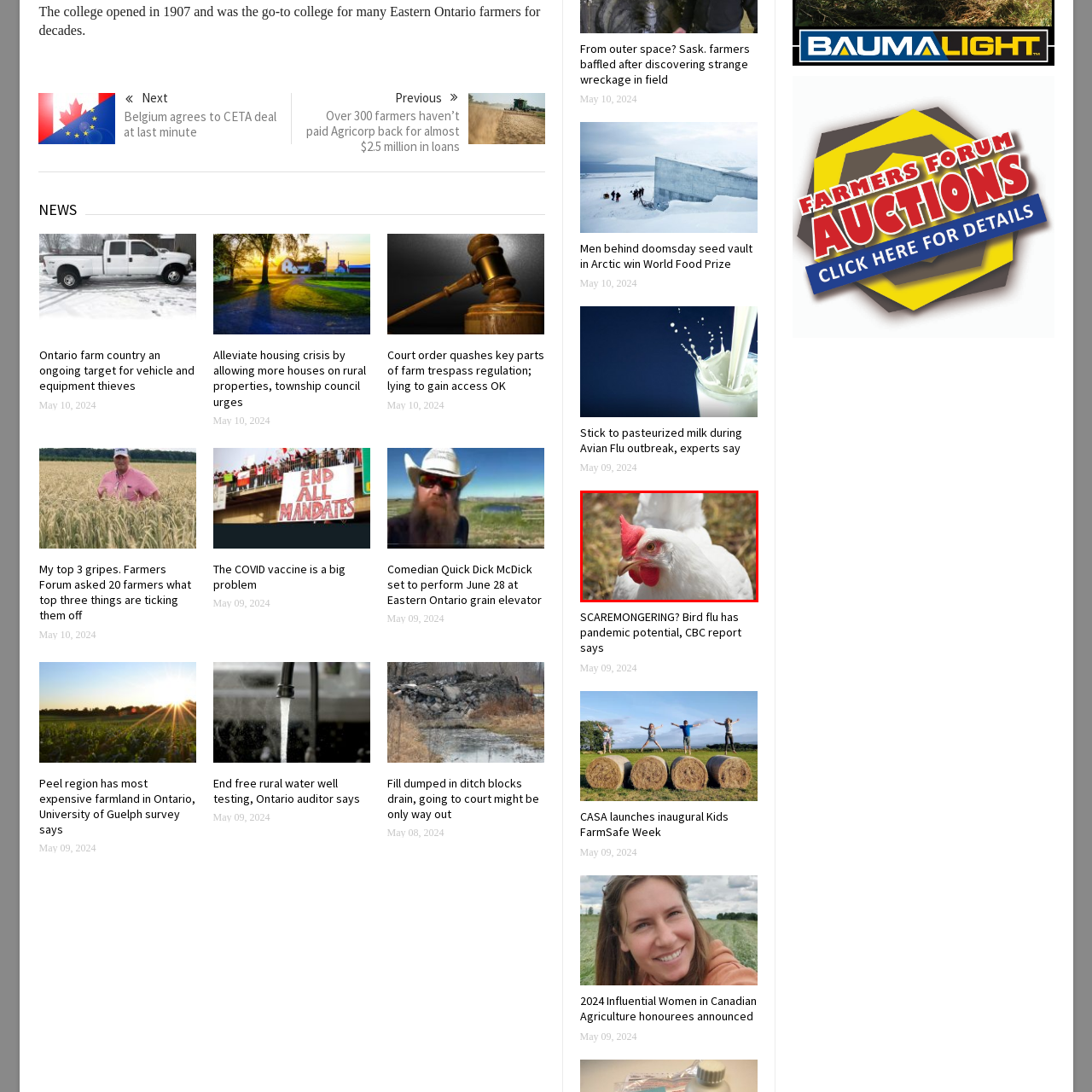Observe the image inside the red bounding box and answer briefly using a single word or phrase: What is the context of the image in relation to recent news?

Bird flu